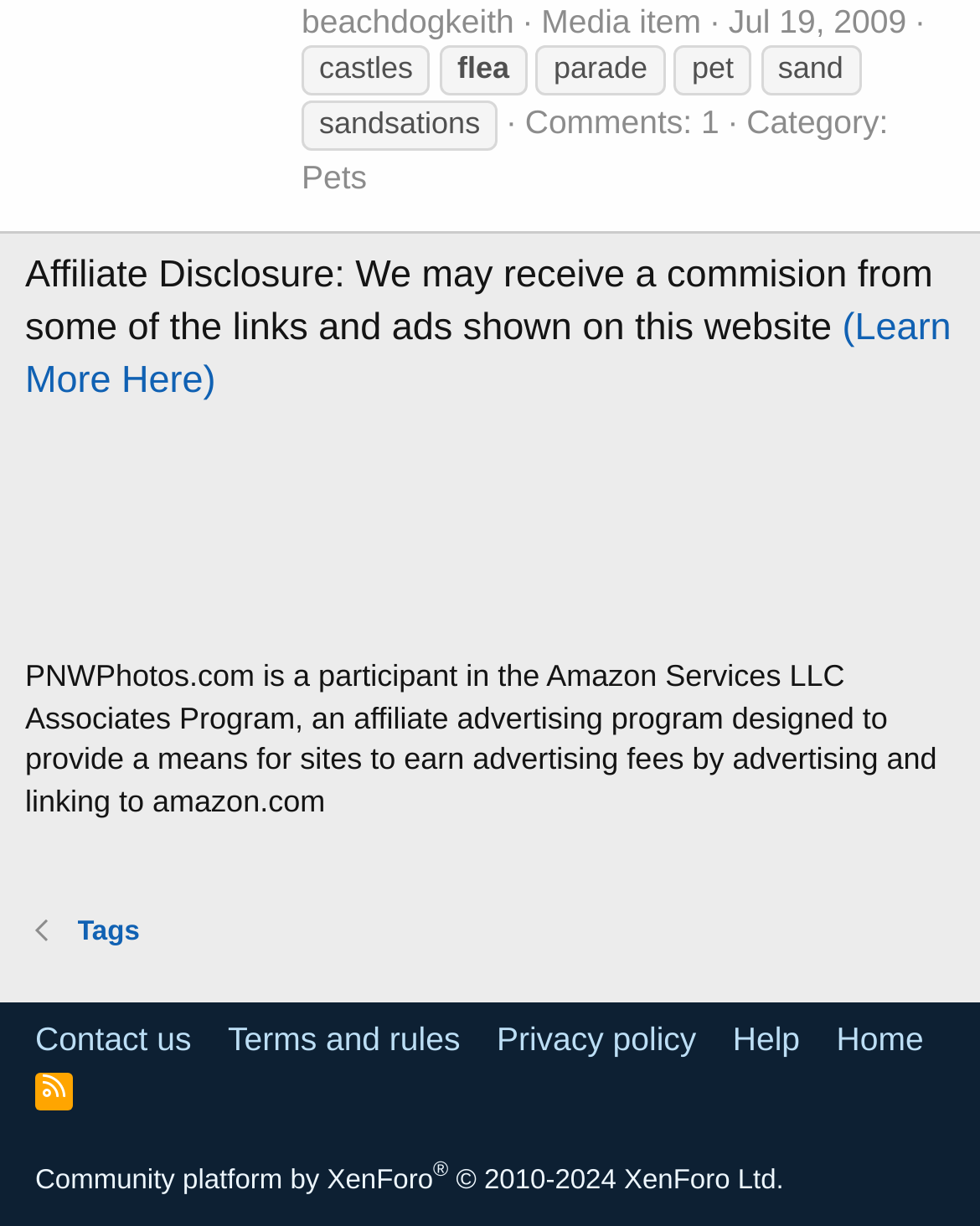What is the date and time when the media item was posted? Please answer the question using a single word or phrase based on the image.

Jul 19, 2009 at 6:19 PM